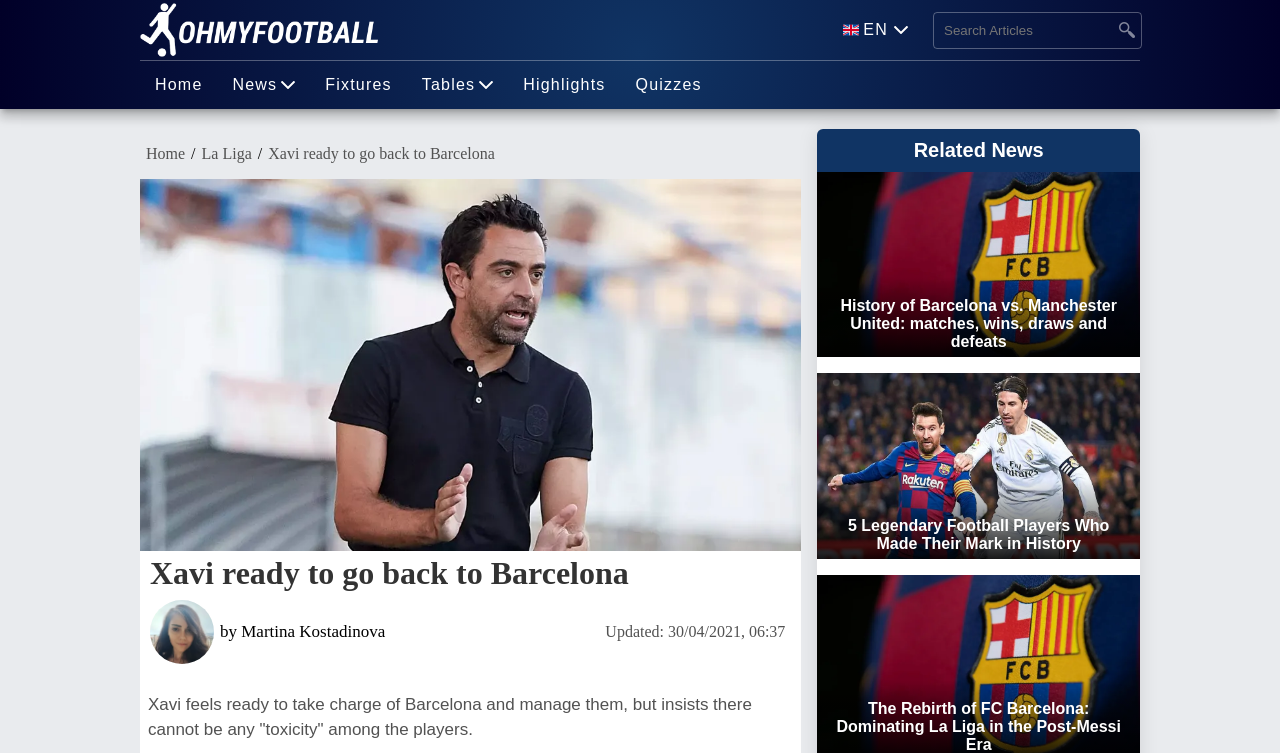Answer the question below in one word or phrase:
What is the language of the website?

English